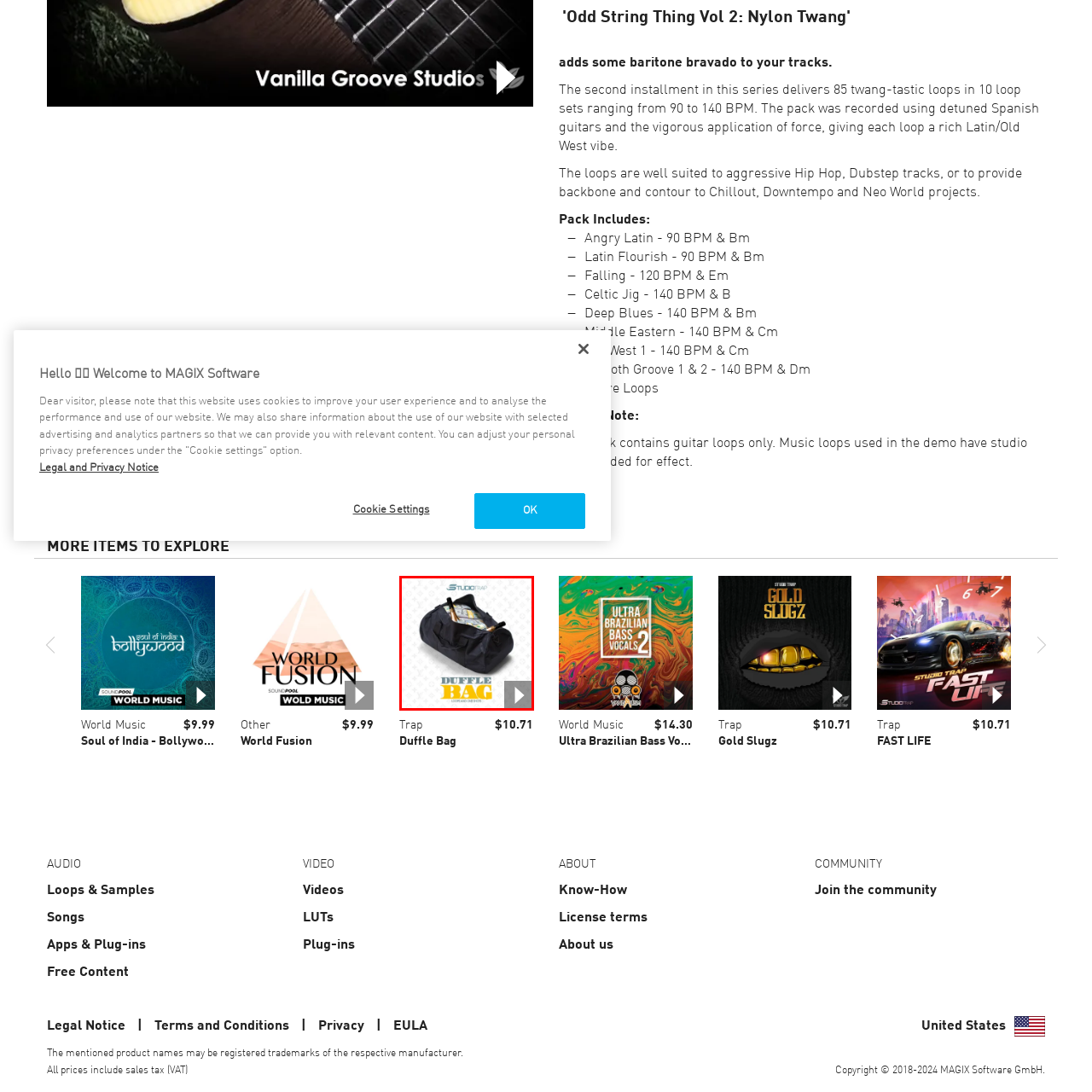Give an in-depth description of the image highlighted with the red boundary.

The image features a stylish black duffle bag, filled with various items, prominently displaying the label "DUFFLE BAG" in bold, vibrant yellow letters at the bottom. This visually striking representation is showcased against a muted background that complements the bag. Above the bag, the logo "STUDIOTRAP" indicates the brand associated with this product. The duffle bag is not just a fashionable accessory; it suggests a sense of readiness and adventure, perfect for those on the go. An intuitive play button icon is also present, hinting at interactive content or a preview related to the product, making this visual particularly engaging for potential customers.